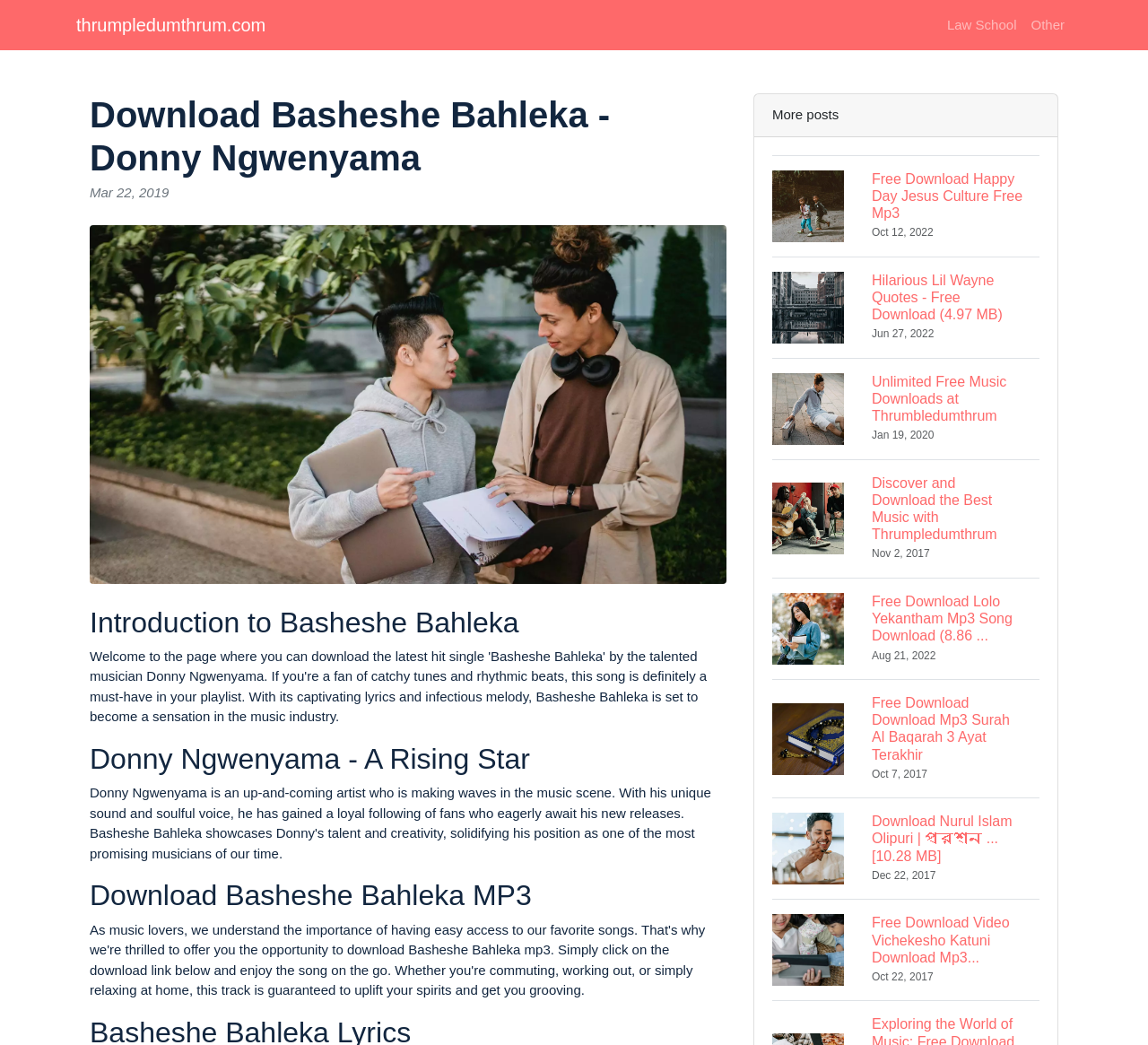Determine the bounding box coordinates of the region that needs to be clicked to achieve the task: "Read about Donny Ngwenyama - A Rising Star".

[0.078, 0.71, 0.633, 0.743]